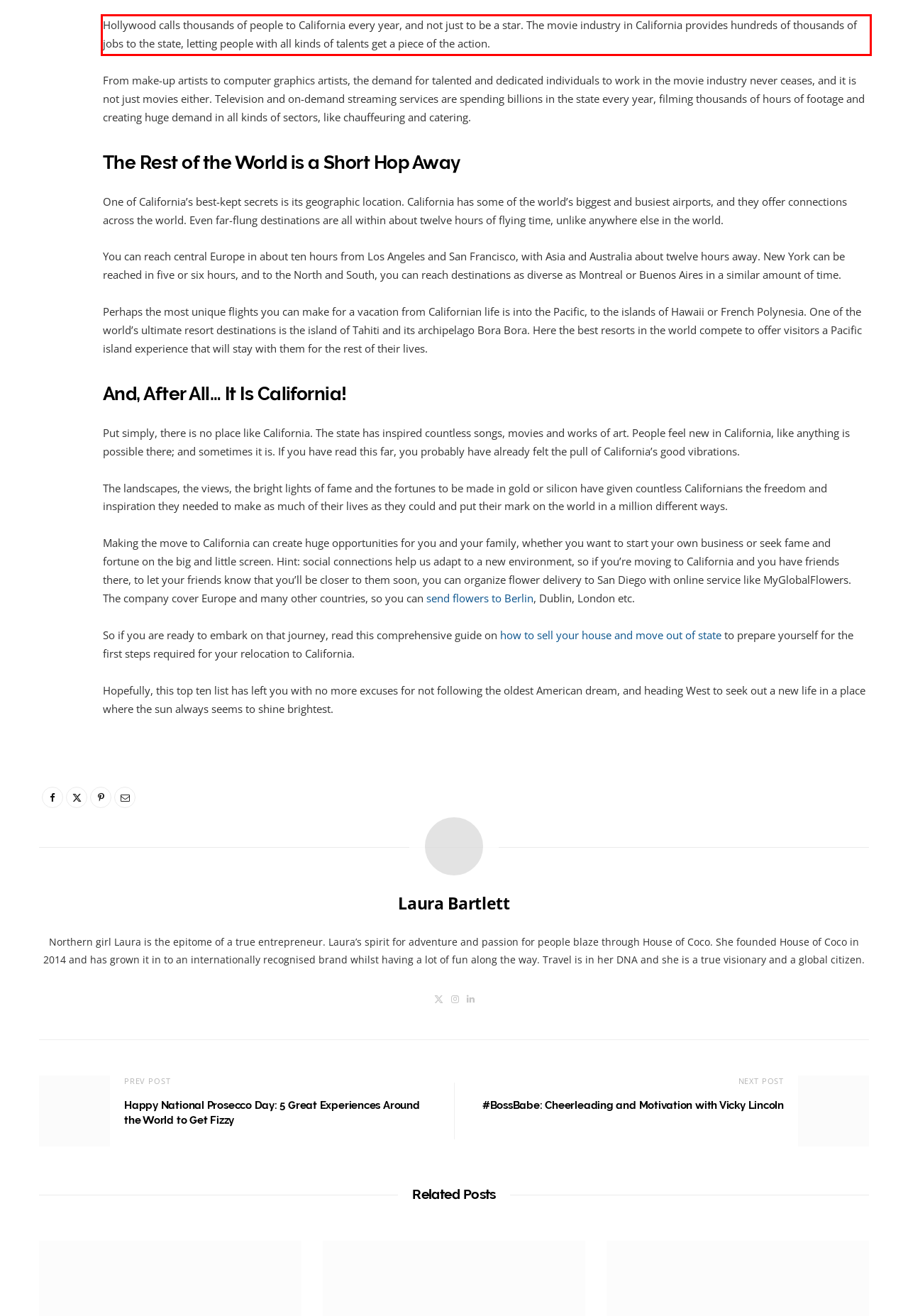You have a screenshot of a webpage, and there is a red bounding box around a UI element. Utilize OCR to extract the text within this red bounding box.

Hollywood calls thousands of people to California every year, and not just to be a star. The movie industry in California provides hundreds of thousands of jobs to the state, letting people with all kinds of talents get a piece of the action.